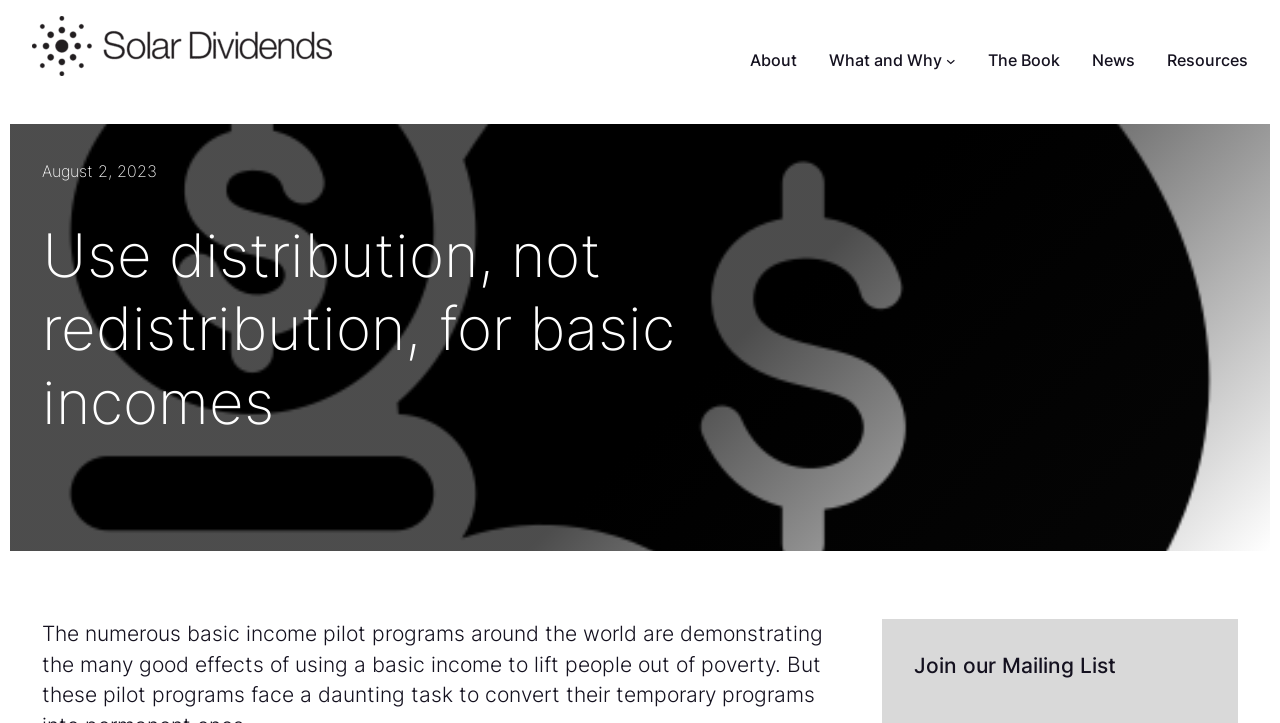Please provide a comprehensive response to the question based on the details in the image: What is the date mentioned on the webpage?

I found the date by looking at the time element with the text 'August 2, 2023' on the webpage, which is likely a publication or update date.